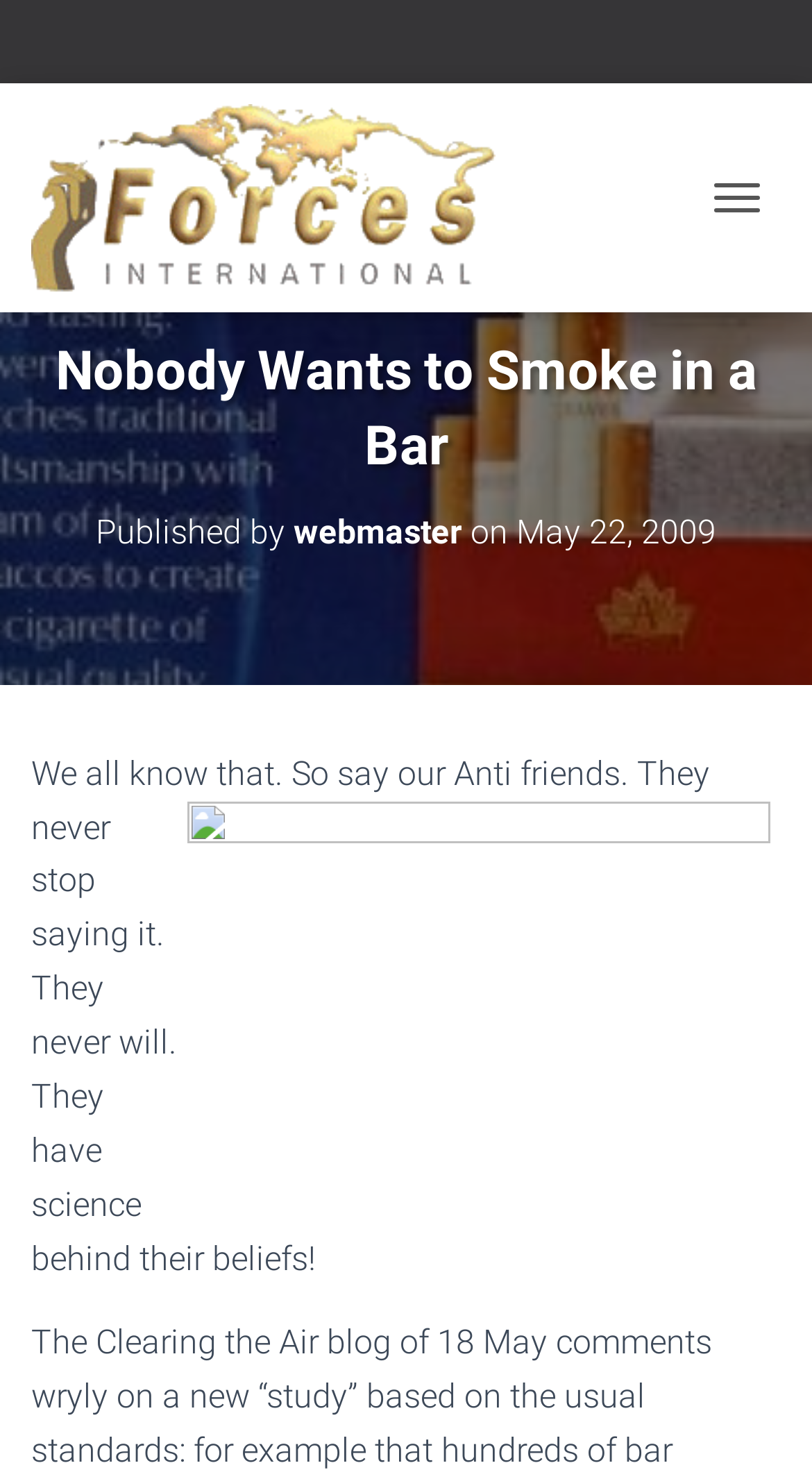Identify the bounding box for the described UI element: "title="Forces International"".

[0.038, 0.07, 0.649, 0.197]